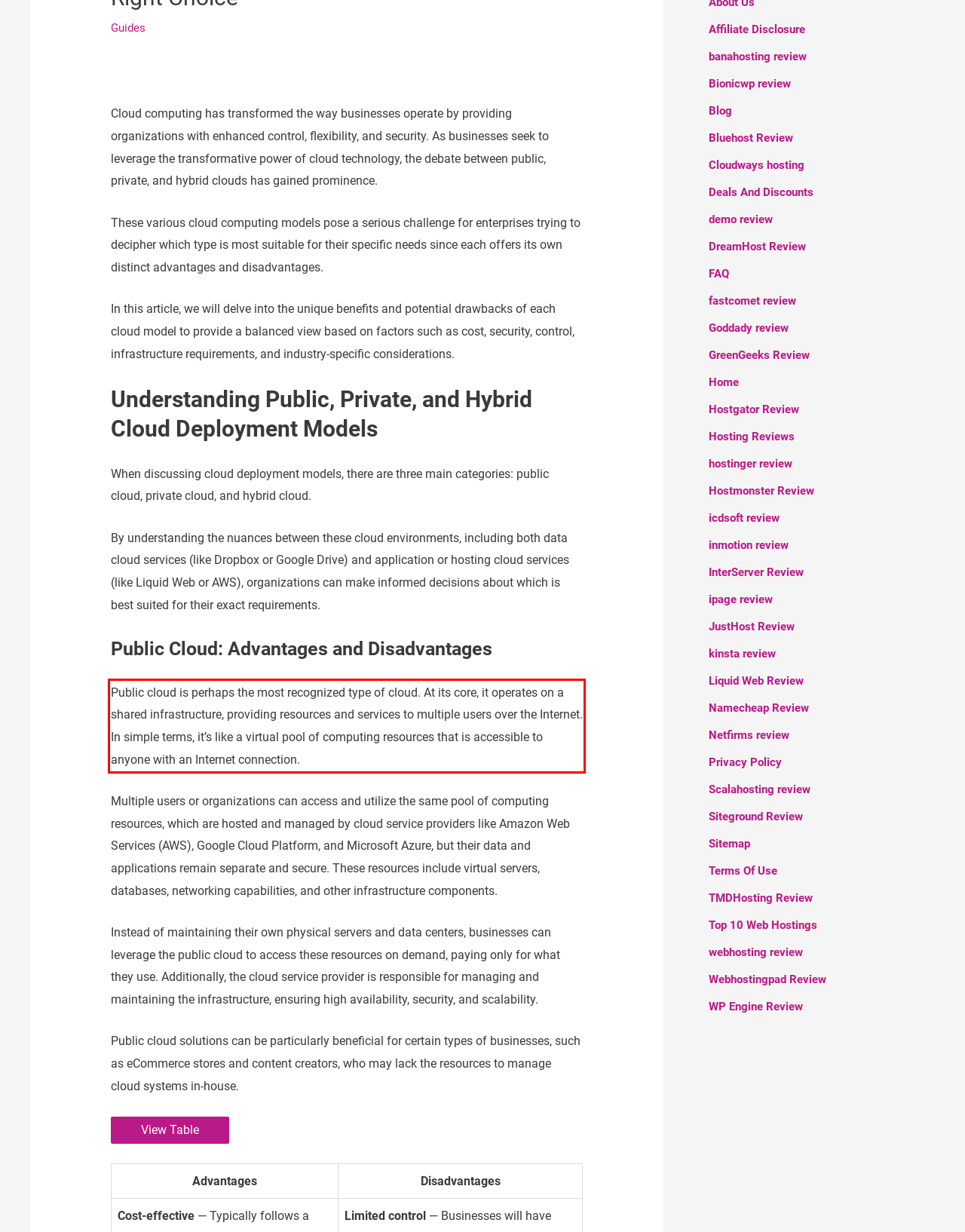With the given screenshot of a webpage, locate the red rectangle bounding box and extract the text content using OCR.

Public cloud is perhaps the most recognized type of cloud. At its core, it operates on a shared infrastructure, providing resources and services to multiple users over the Internet. In simple terms, it’s like a virtual pool of computing resources that is accessible to anyone with an Internet connection.